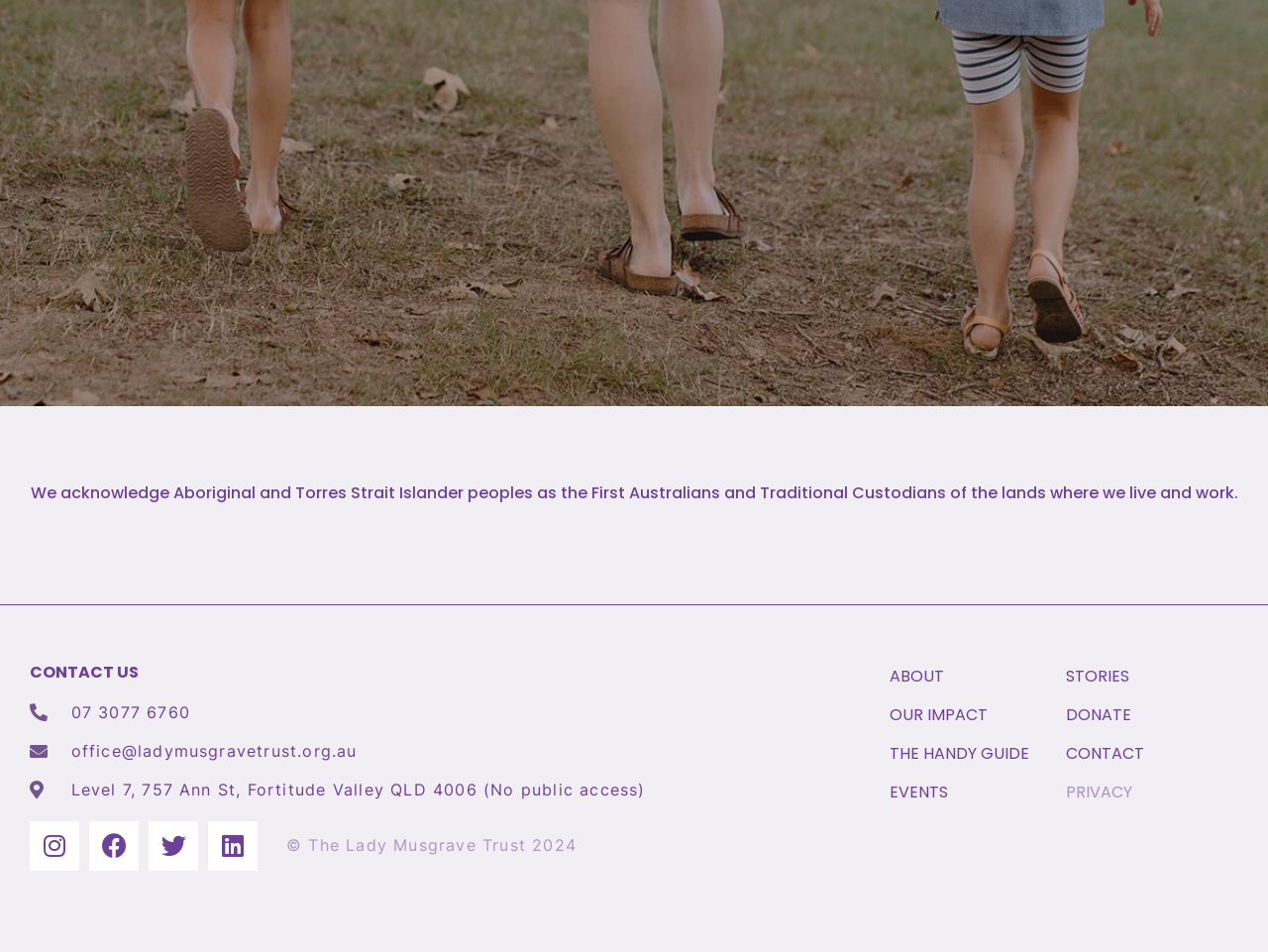Analyze the image and deliver a detailed answer to the question: What is the address of the organization's office?

I found the address by looking at the contact information section, where it is listed as a link.